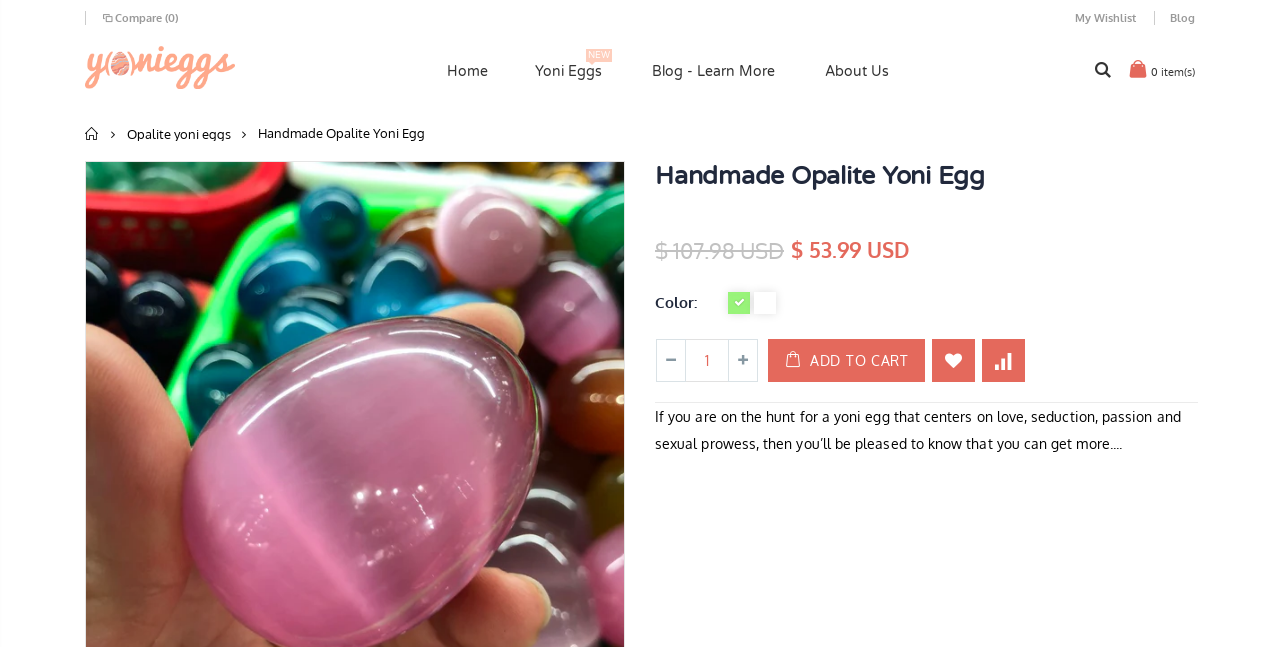Describe all significant elements and features of the webpage.

This webpage is about a handmade opalite yoni egg, with a focus on love, seduction, passion, and sexual prowess. At the top left, there is a link to compare products, and to the right, there are links to "My Wishlist" and "Blog". Below these links, there is a navigation menu with links to "Home", "Yoni Eggs NEW", "Blog - Learn More", and "About Us".

On the left side of the page, there is a breadcrumbs navigation menu, which shows the path "Home" > "Opalite yoni eggs" > "Handmade Opalite Yoni Egg". Next to this menu, there is a heading with the title "Handmade Opalite Yoni Egg", and below it, a link to the same title.

The main content of the page is divided into two sections. On the left, there is a section with product information, including the price "$ 107.98 USD" and a discounted price "$ 53.99 USD". Below the prices, there is a label "Color:" and a textbox to select the color. Next to the textbox, there is an "ADD TO CART" button, and two links to social media or sharing icons.

On the right side of the page, there is a descriptive text about the product, which explains that the yoni egg is centered on love, seduction, passion, and sexual prowess, and that customers can get more. There are no images on the page, except for a small icon next to the "Yoni Eggs" link at the top.